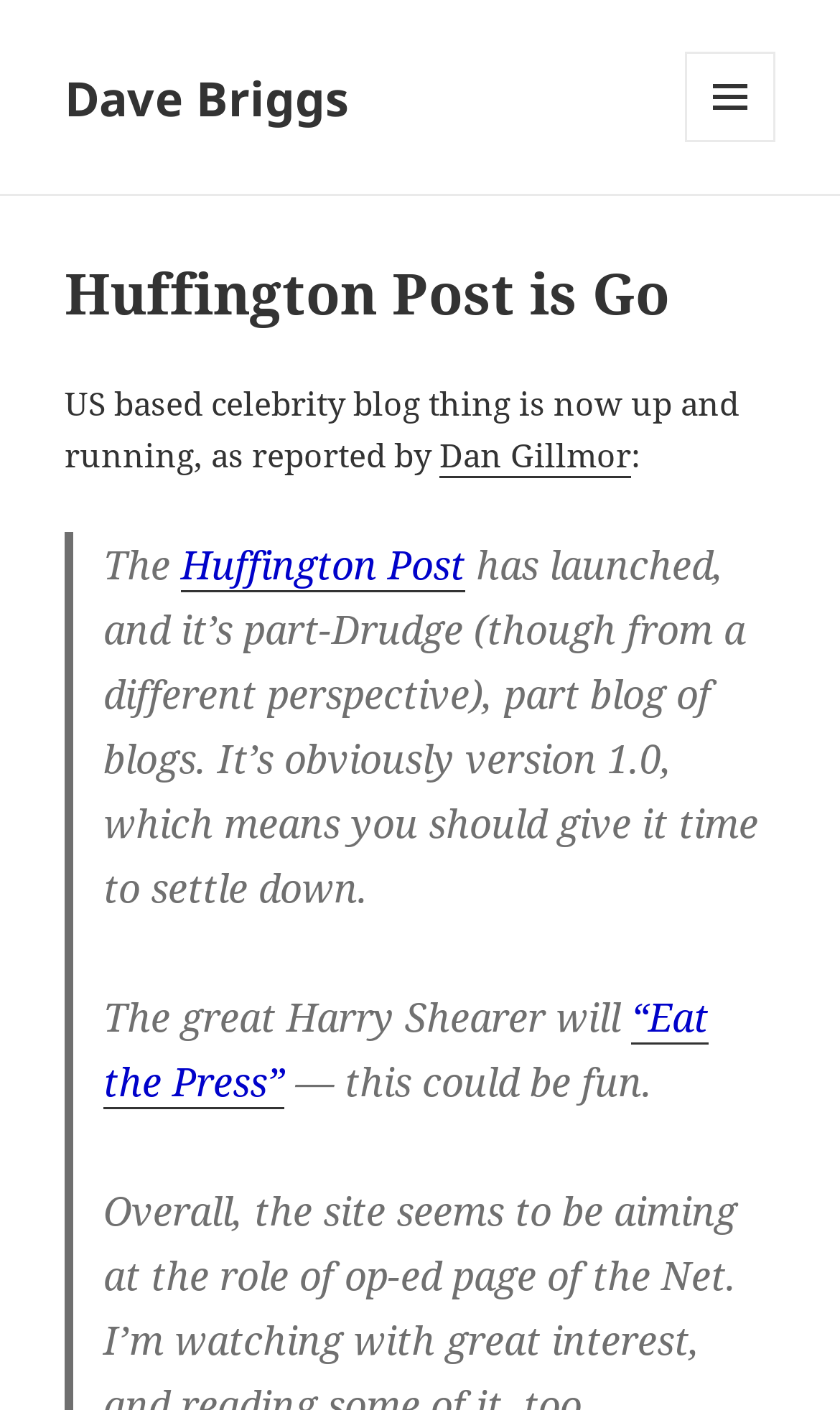Using the provided element description: "Dan Gillmor", identify the bounding box coordinates. The coordinates should be four floats between 0 and 1 in the order [left, top, right, bottom].

[0.523, 0.307, 0.751, 0.339]